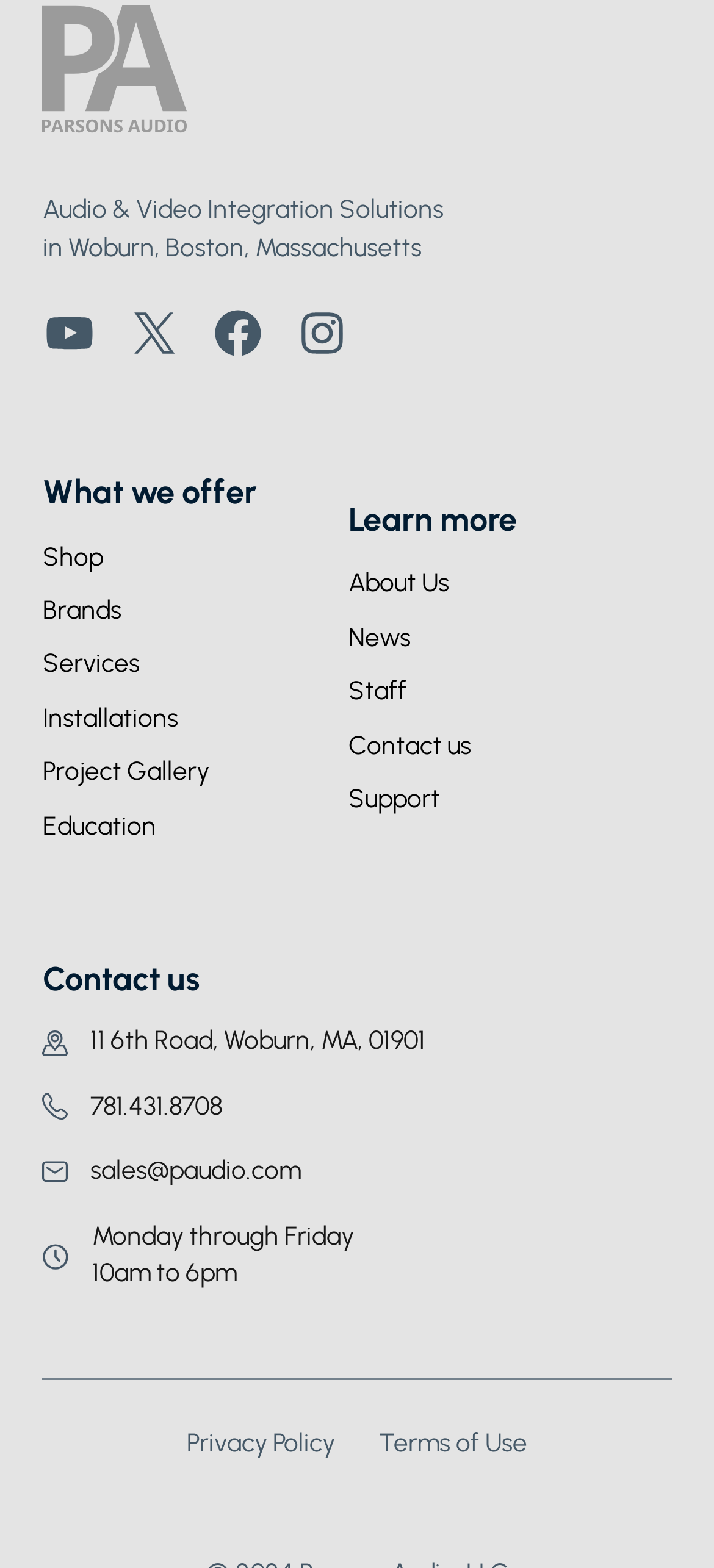What is the company's location?
By examining the image, provide a one-word or phrase answer.

Woburn, MA, 01901